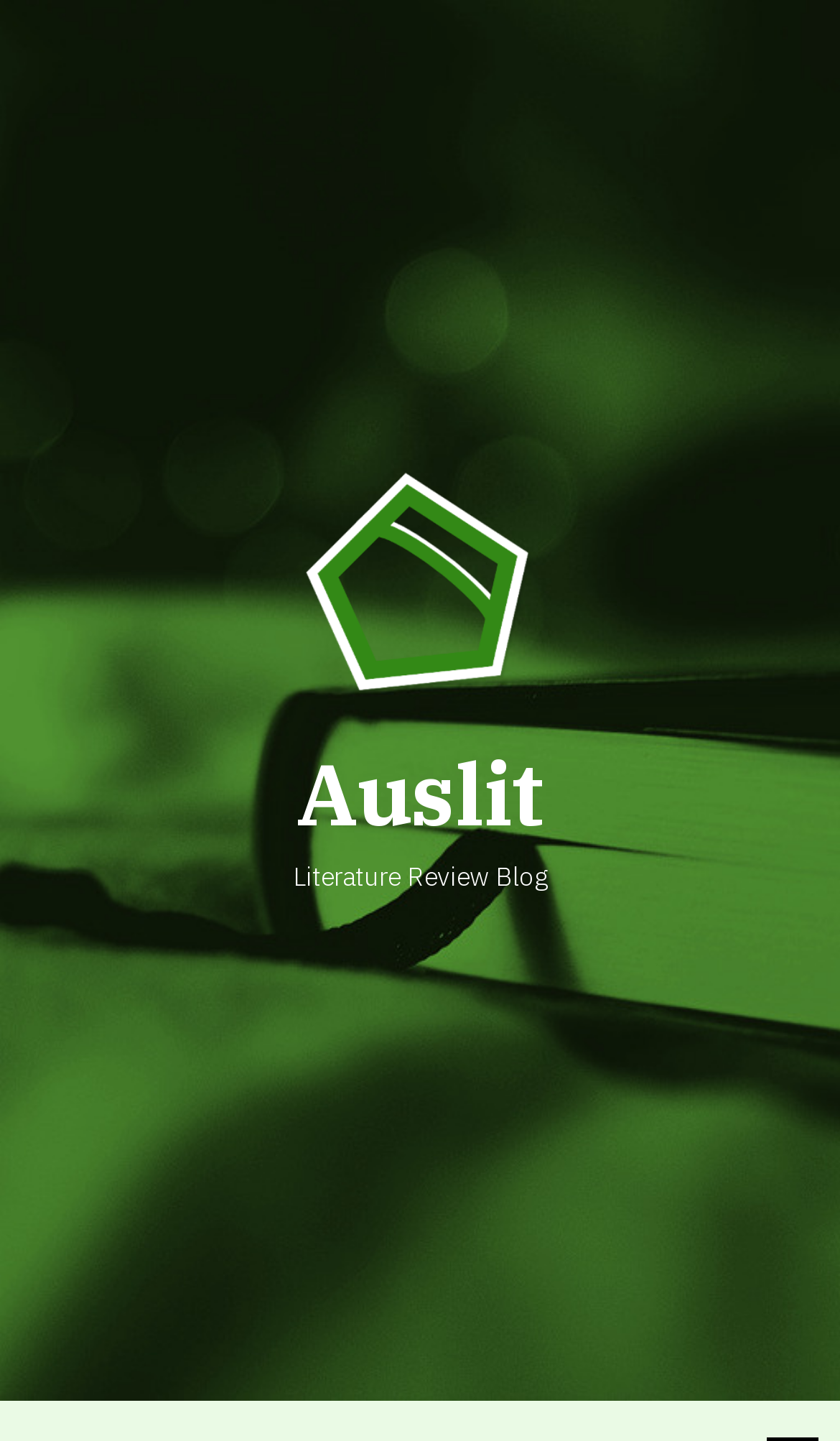What is the primary heading on this webpage?

2011 02 25 Sophie Masson Author Interview